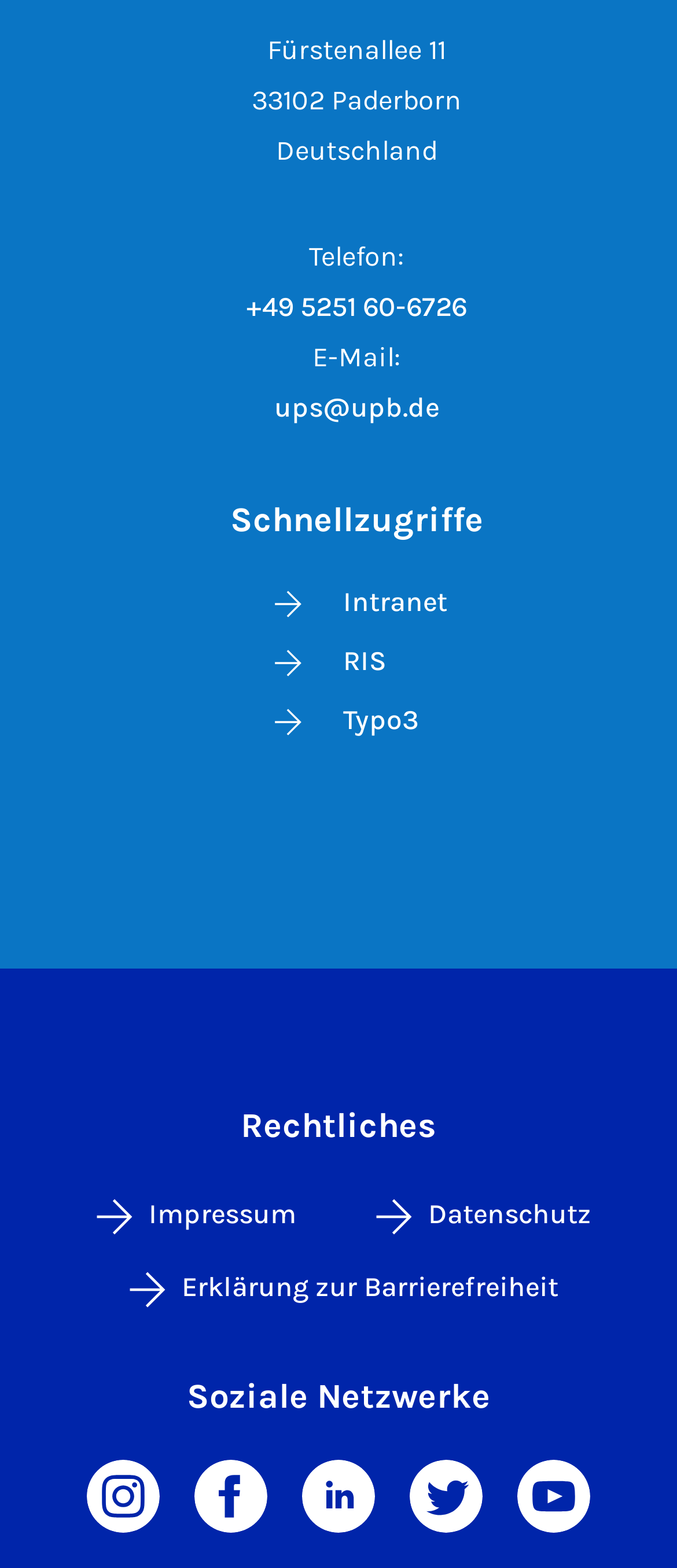Using the provided element description: "Random page", determine the bounding box coordinates of the corresponding UI element in the screenshot.

None